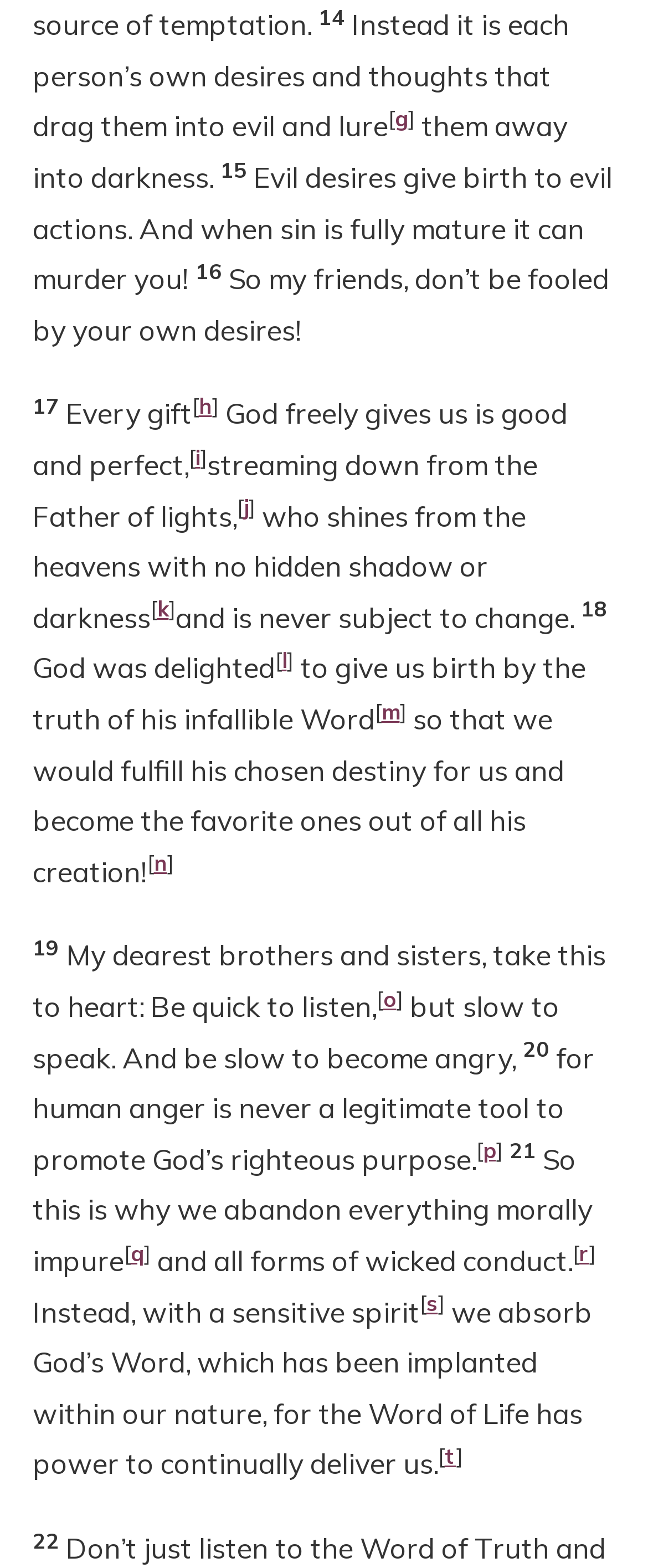Provide a brief response using a word or short phrase to this question:
How many superscript elements are on this webpage?

19